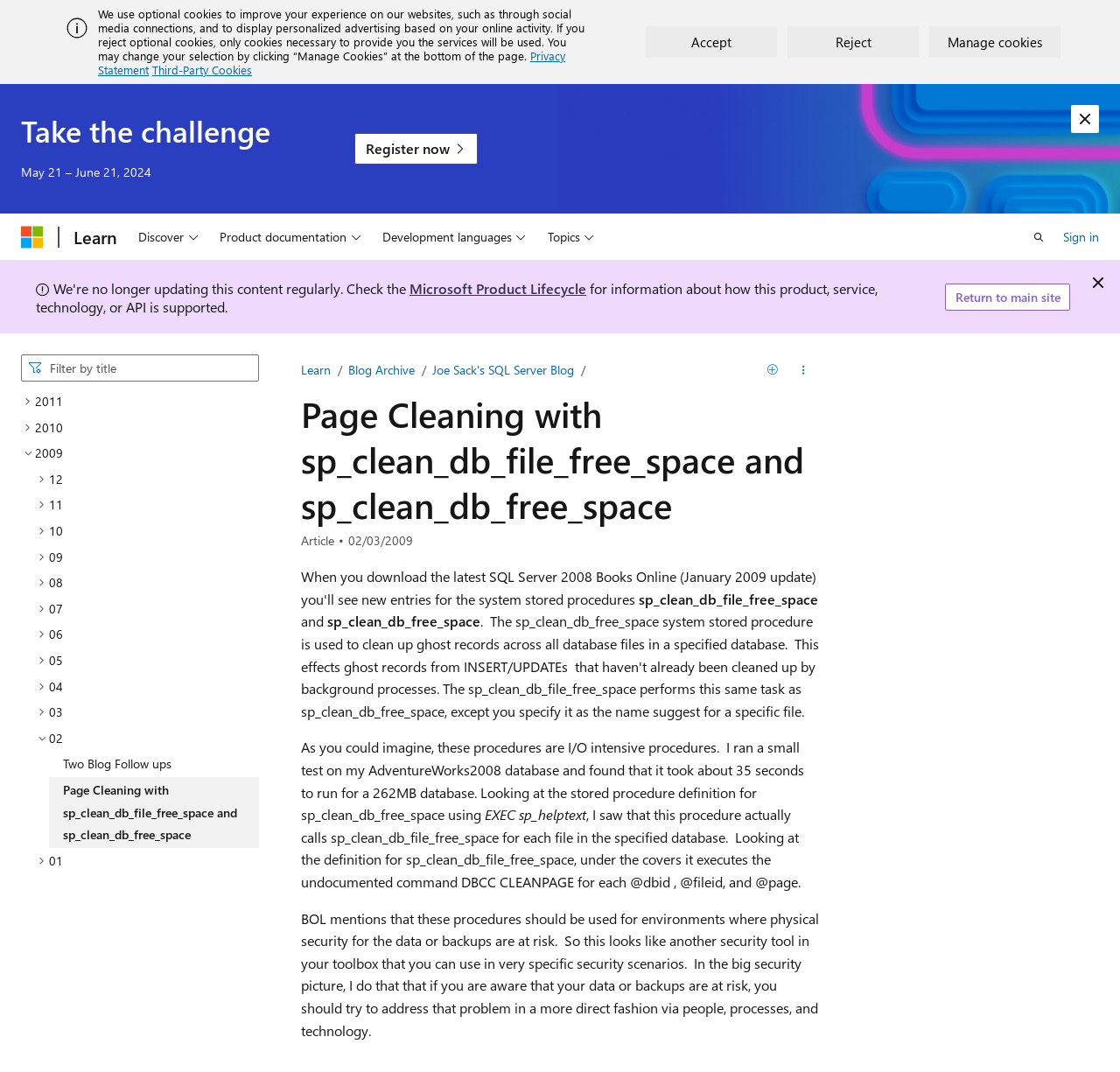Find the bounding box coordinates for the area that must be clicked to perform this action: "Search".

[0.019, 0.33, 0.231, 0.356]